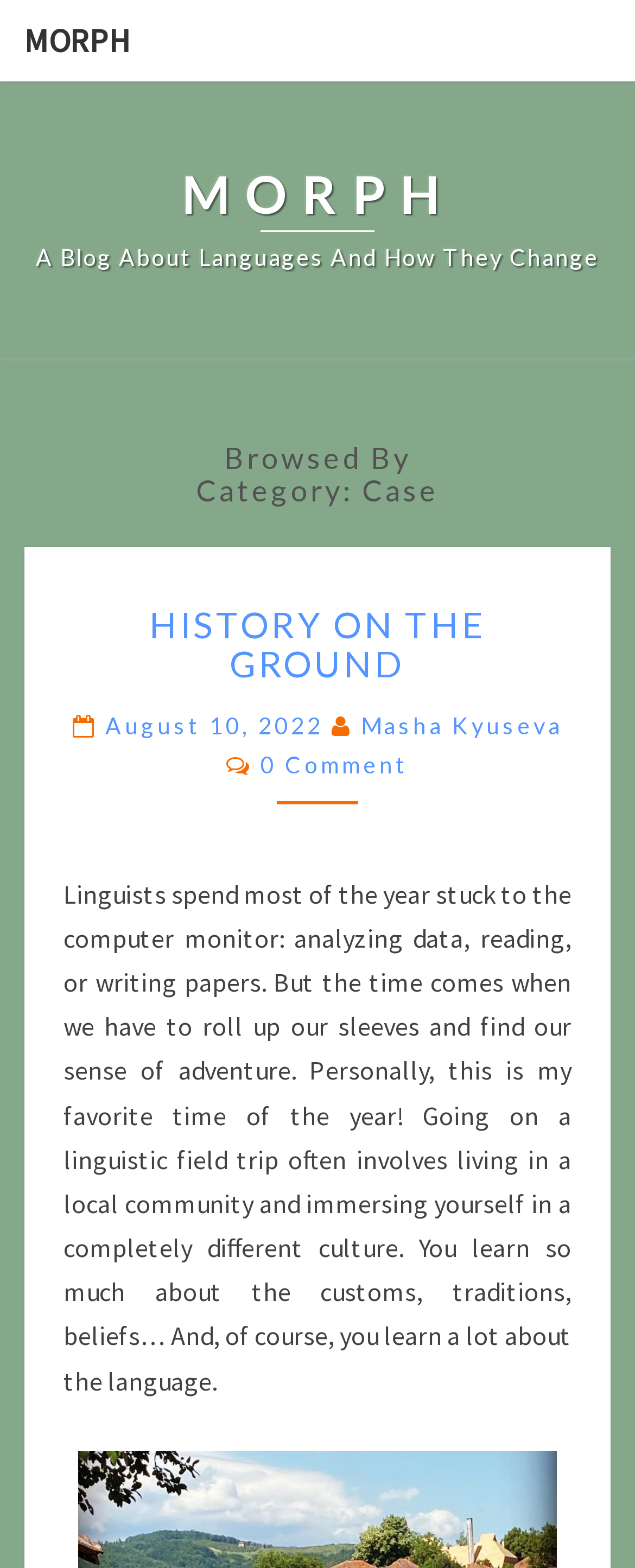Determine the bounding box coordinates for the UI element described. Format the coordinates as (top-left x, top-left y, bottom-right x, bottom-right y) and ensure all values are between 0 and 1. Element description: MORPH

[0.0, 0.0, 0.246, 0.052]